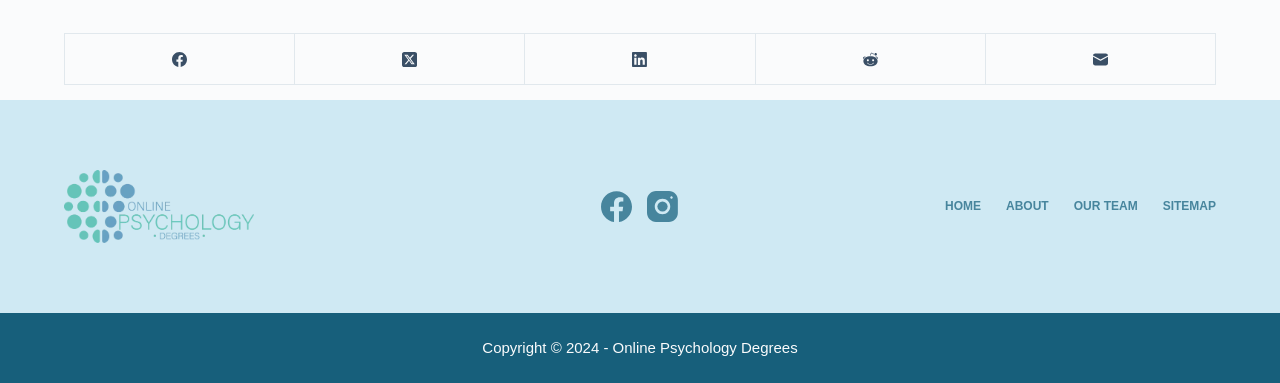Identify the bounding box coordinates of the clickable region necessary to fulfill the following instruction: "check LinkedIn". The bounding box coordinates should be four float numbers between 0 and 1, i.e., [left, top, right, bottom].

[0.41, 0.089, 0.59, 0.222]